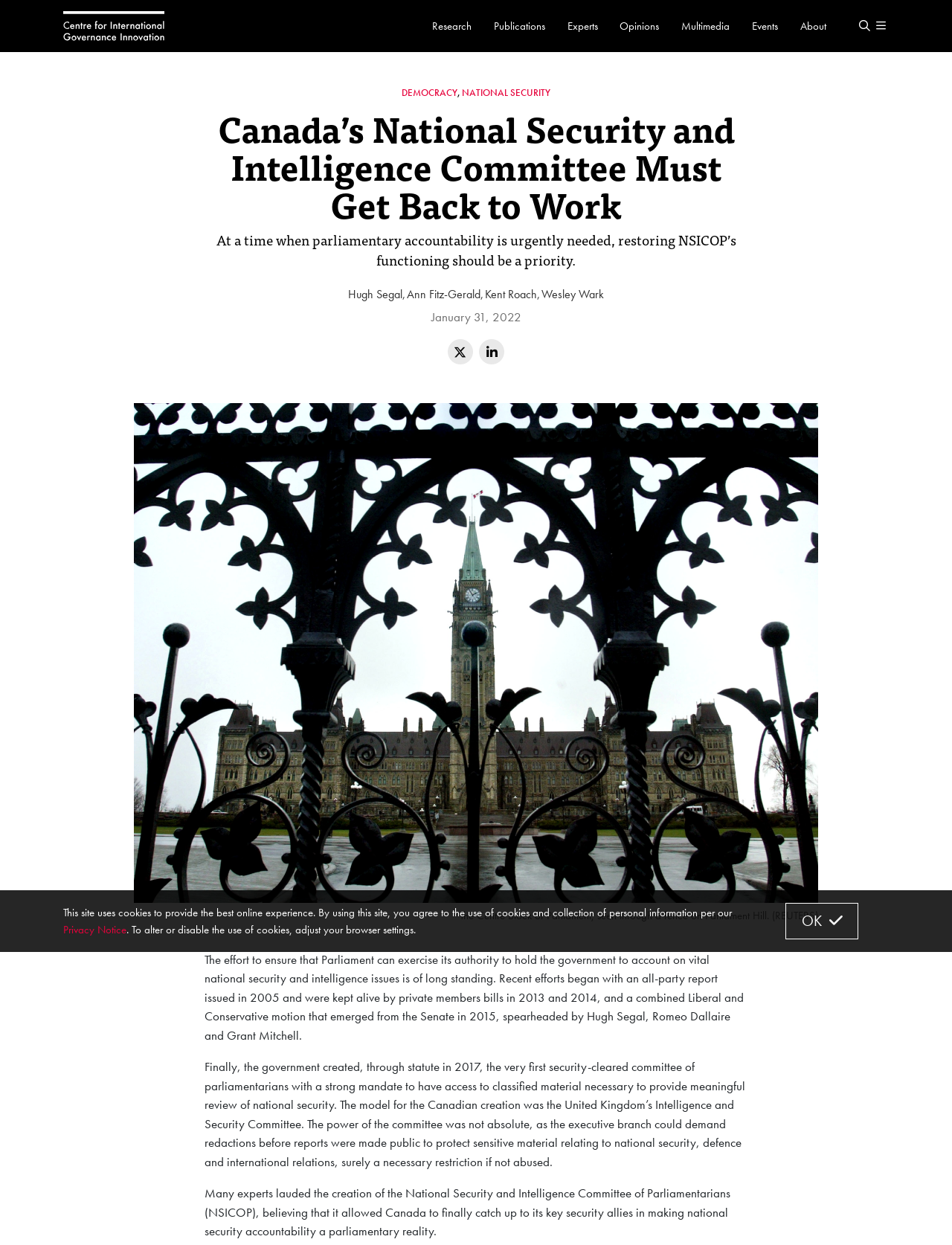Determine the main text heading of the webpage and provide its content.

Canada’s National Security and Intelligence Committee Must Get Back to Work